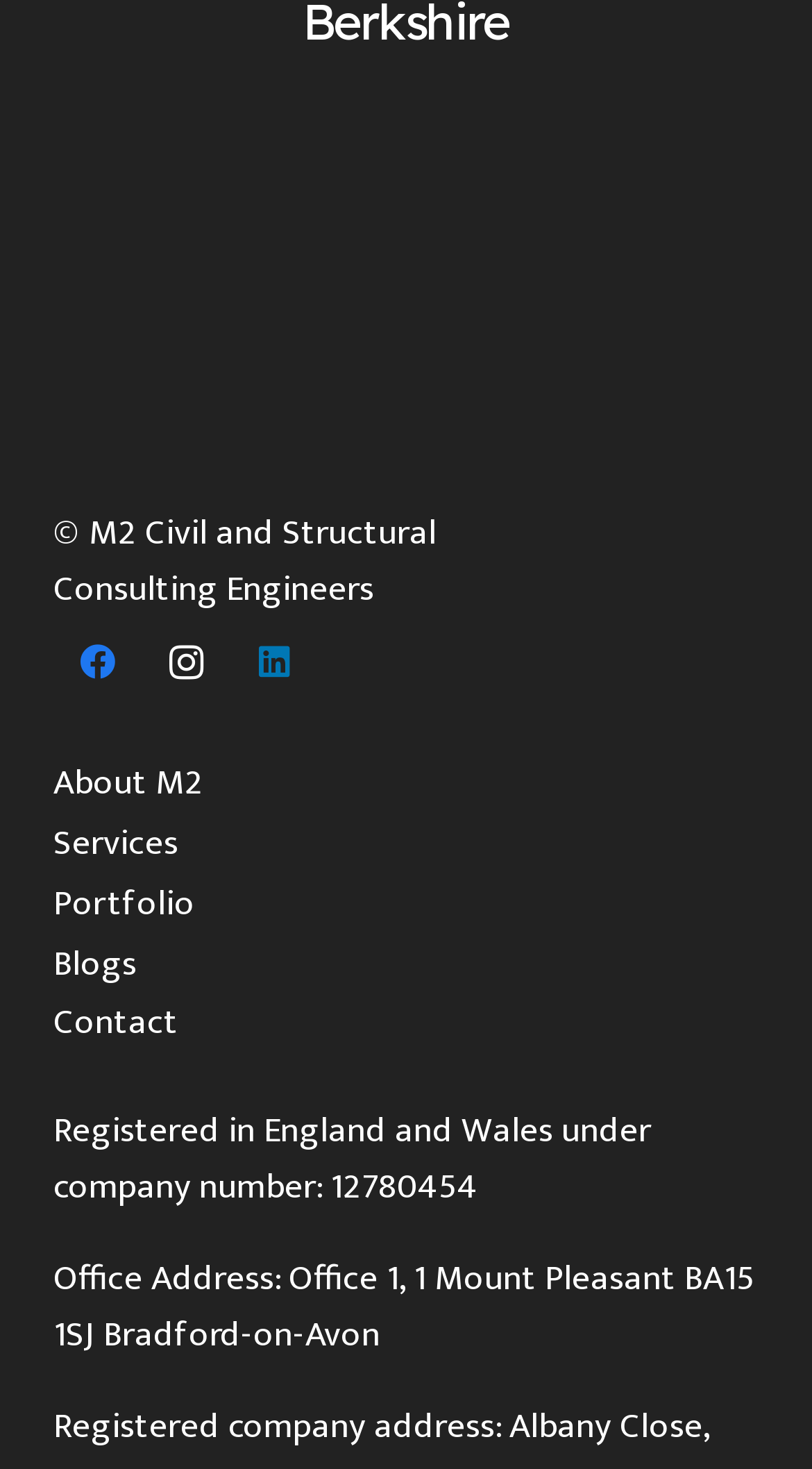Determine the bounding box coordinates for the HTML element described here: "aria-label="Instagram" title="Instagram"".

[0.174, 0.421, 0.283, 0.482]